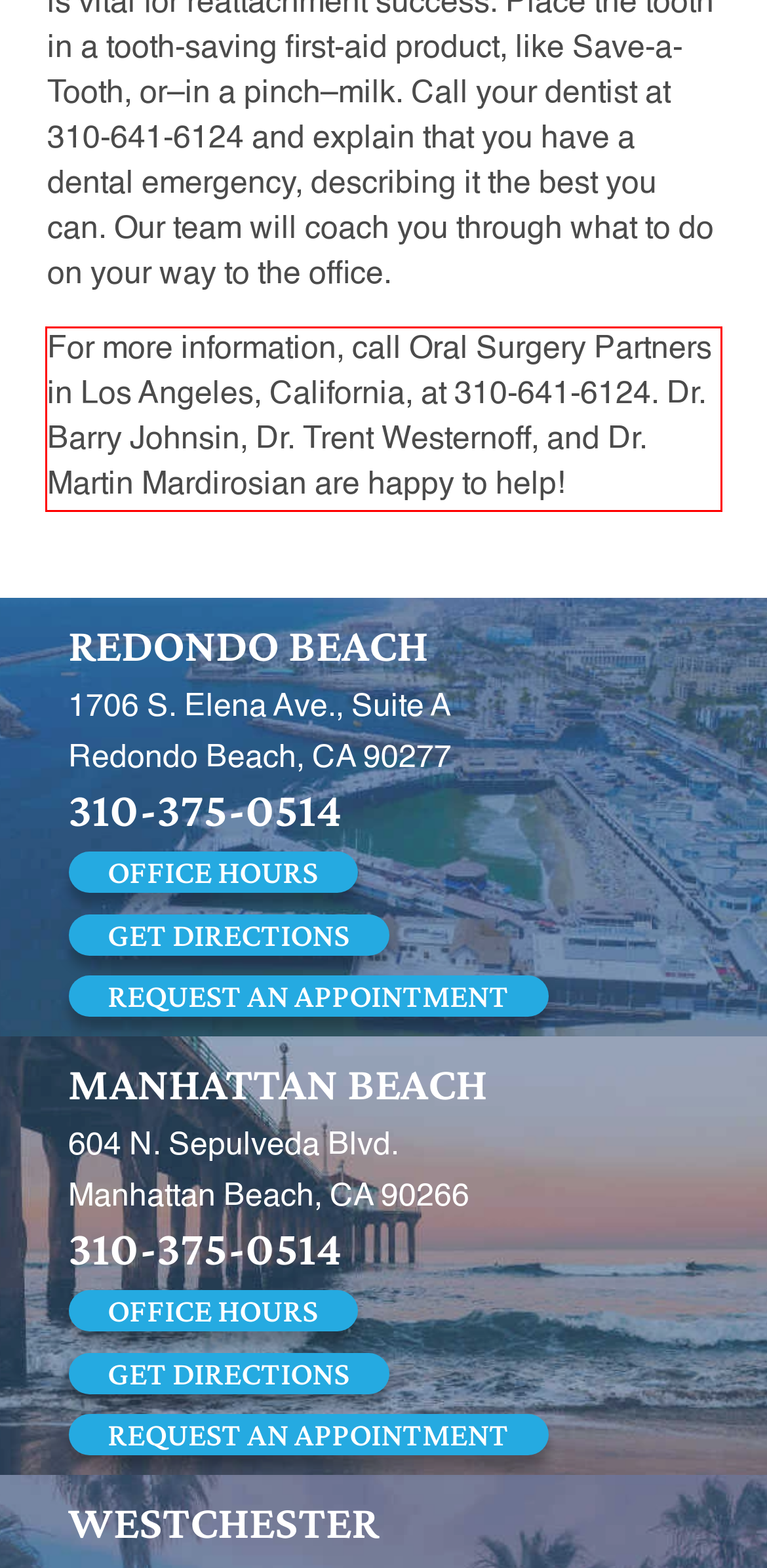From the screenshot of the webpage, locate the red bounding box and extract the text contained within that area.

For more information, call Oral Surgery Partners in Los Angeles, California, at 310-641-6124. Dr. Barry Johnsin, Dr. Trent Westernoff, and Dr. Martin Mardirosian are happy to help!